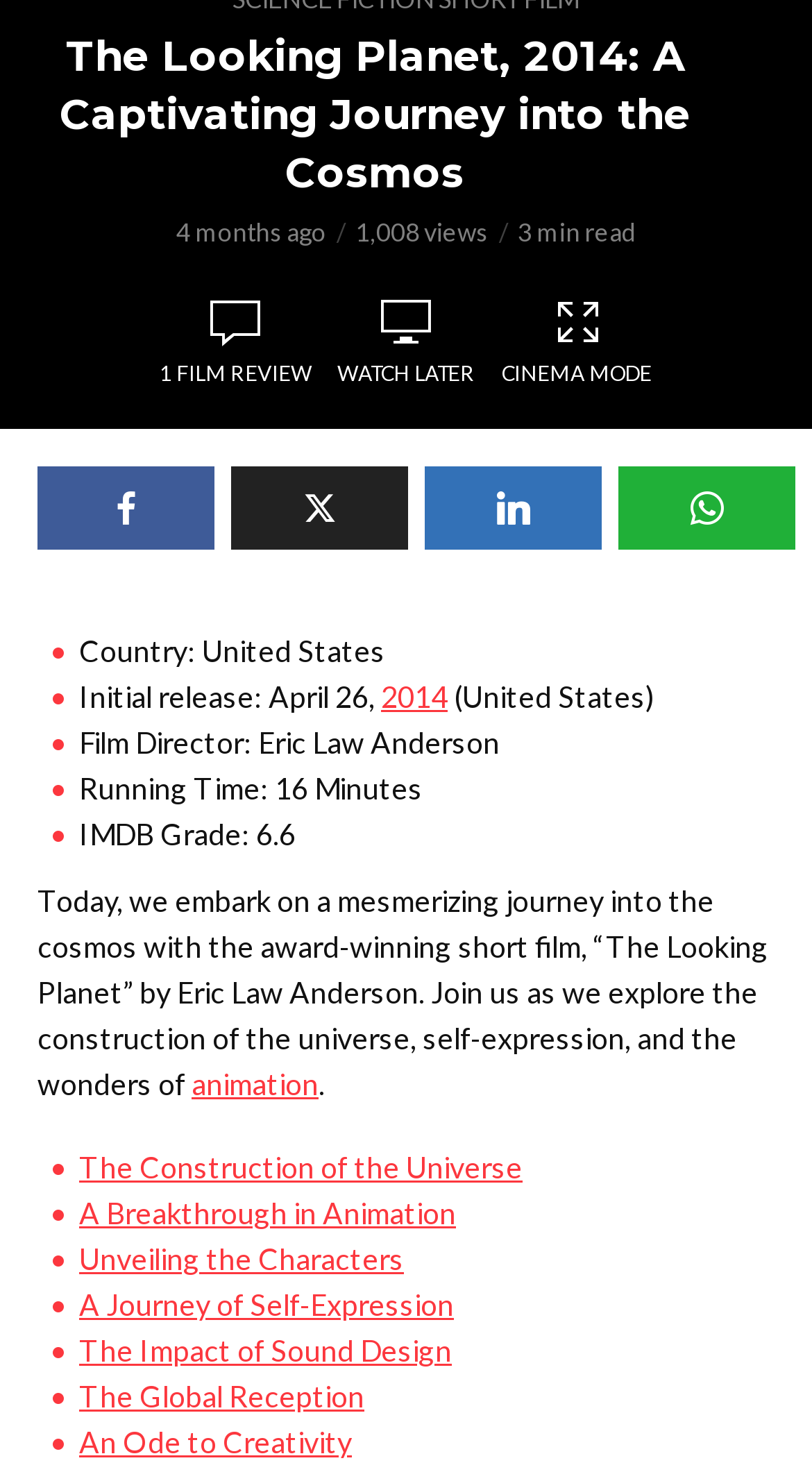Based on the description "novembro 2022", find the bounding box of the specified UI element.

None